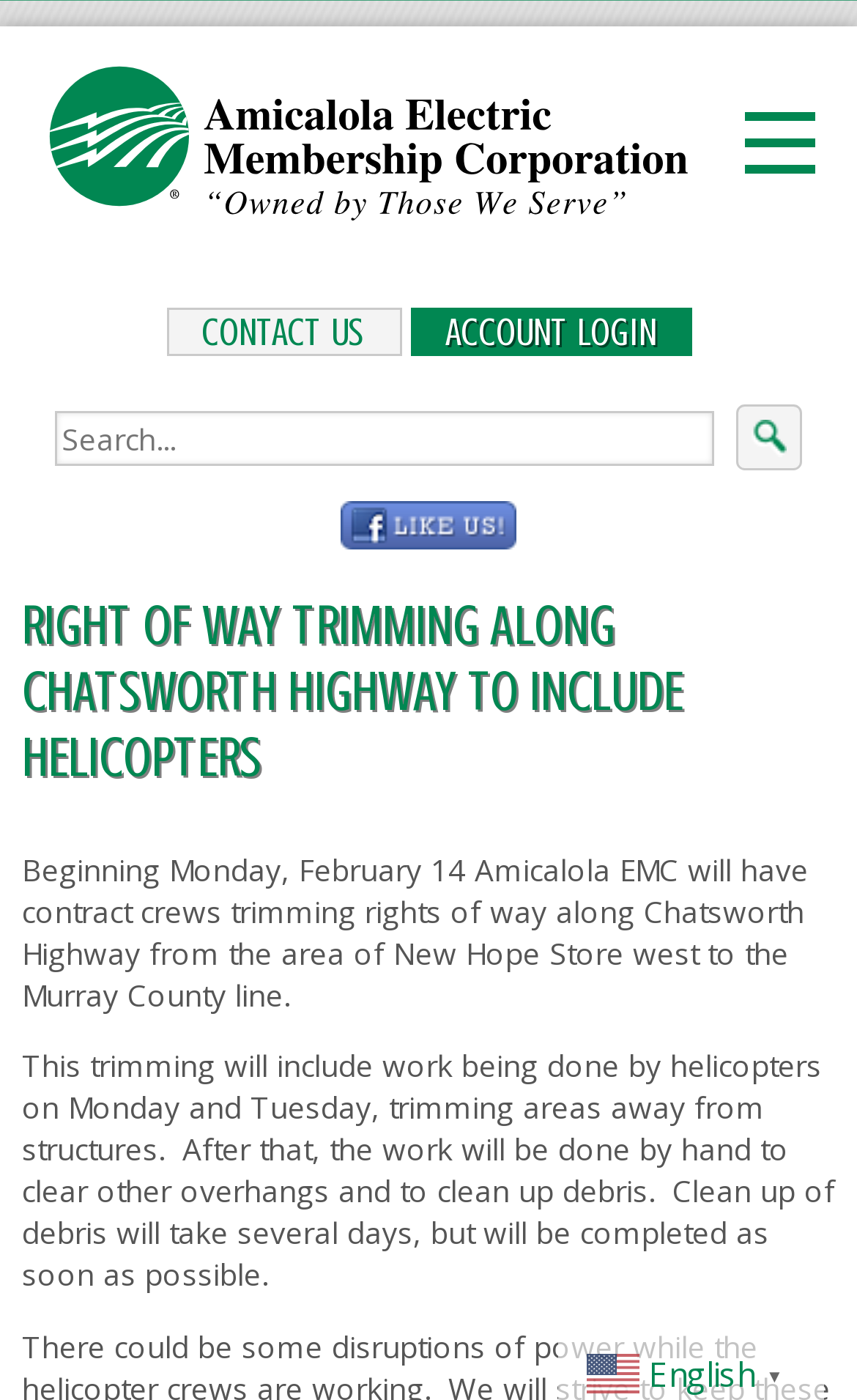Identify the bounding box coordinates of the part that should be clicked to carry out this instruction: "Click the Amicalola Electric Membership Corporation link".

[0.026, 0.035, 0.834, 0.169]